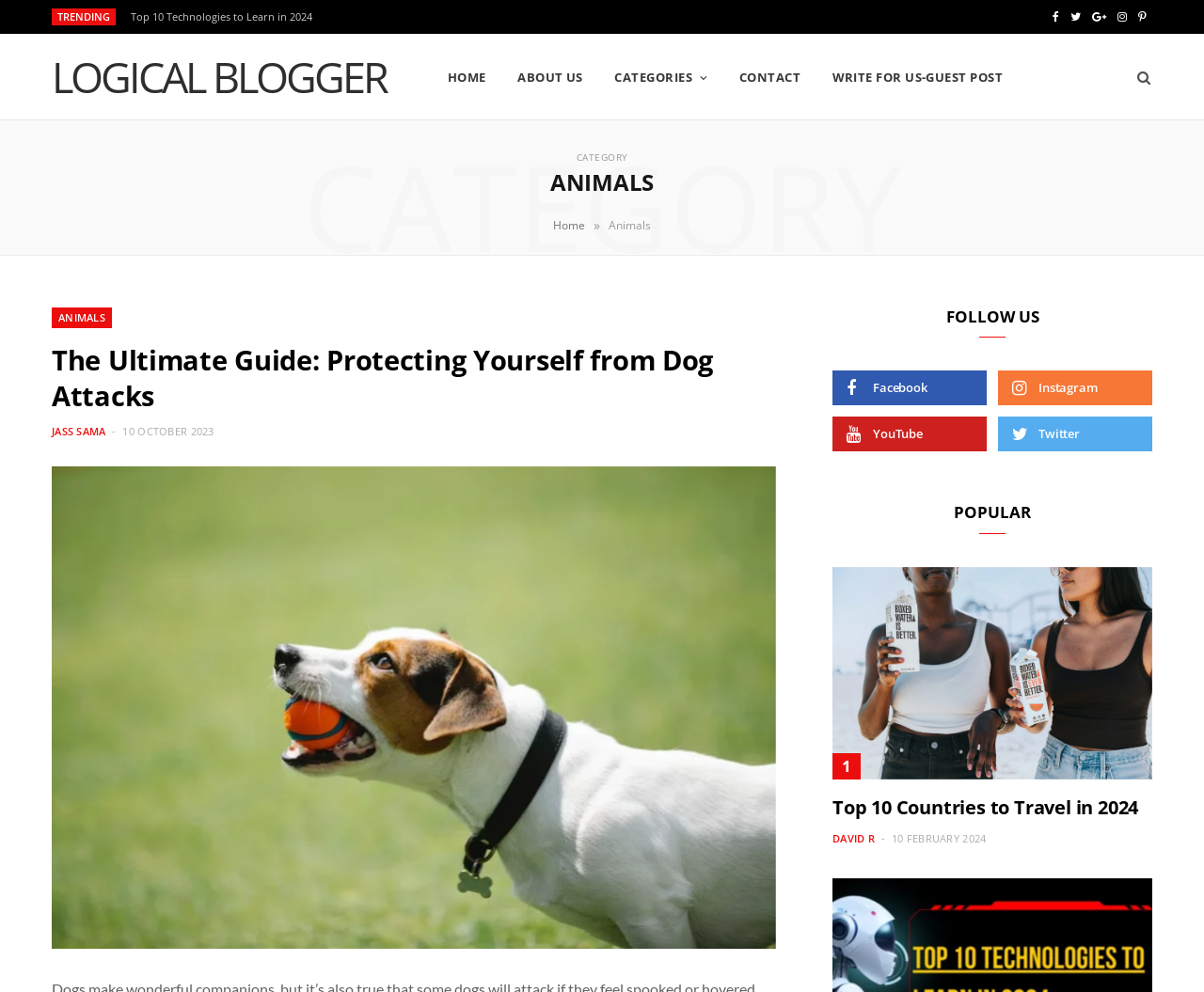Find the bounding box coordinates of the clickable region needed to perform the following instruction: "Click on the 'CONTACT' link". The coordinates should be provided as four float numbers between 0 and 1, i.e., [left, top, right, bottom].

[0.602, 0.035, 0.677, 0.12]